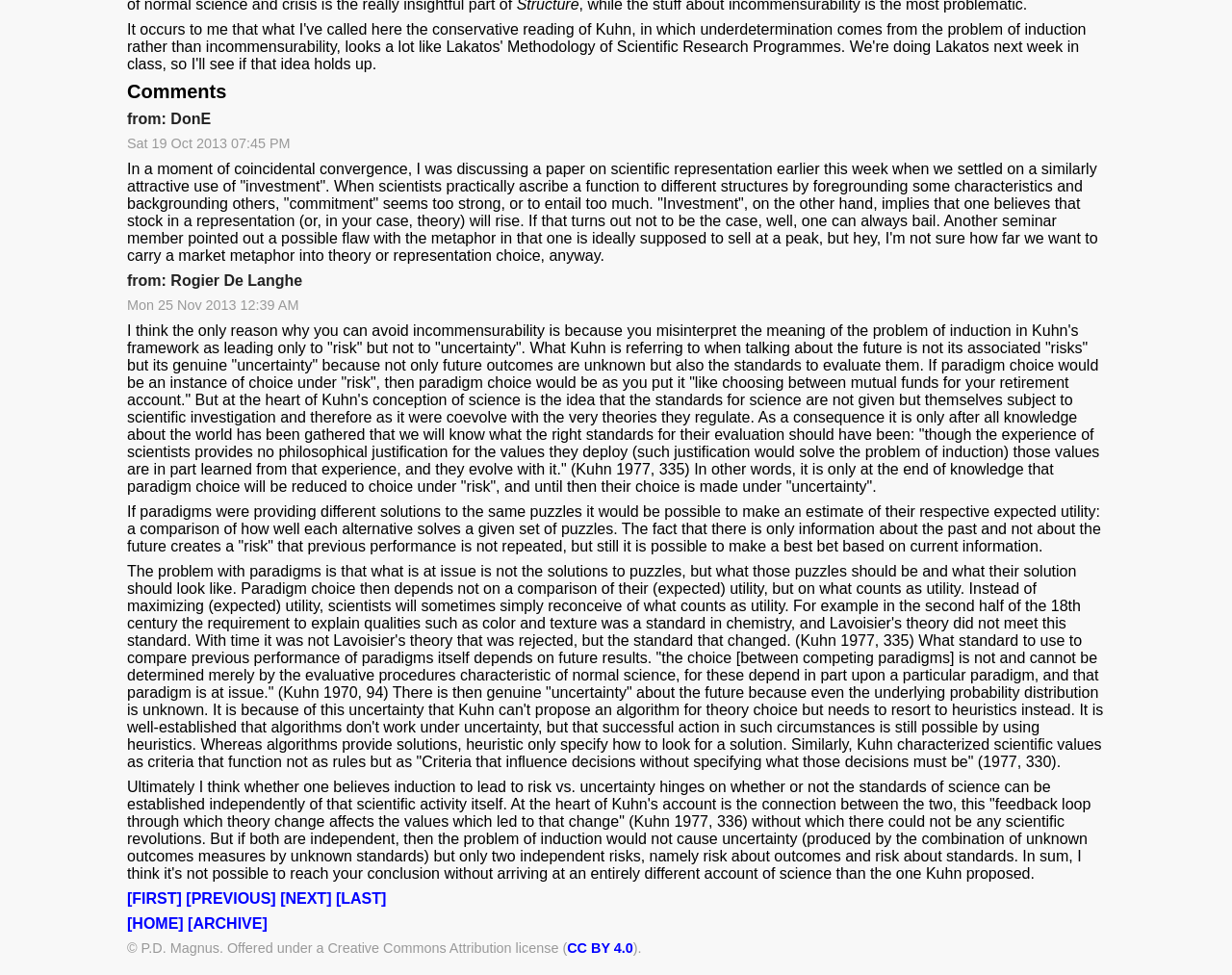Based on the element description Translate, identify the bounding box coordinates for the UI element. The coordinates should be in the format (top-left x, top-left y, bottom-right x, bottom-right y) and within the 0 to 1 range.

None